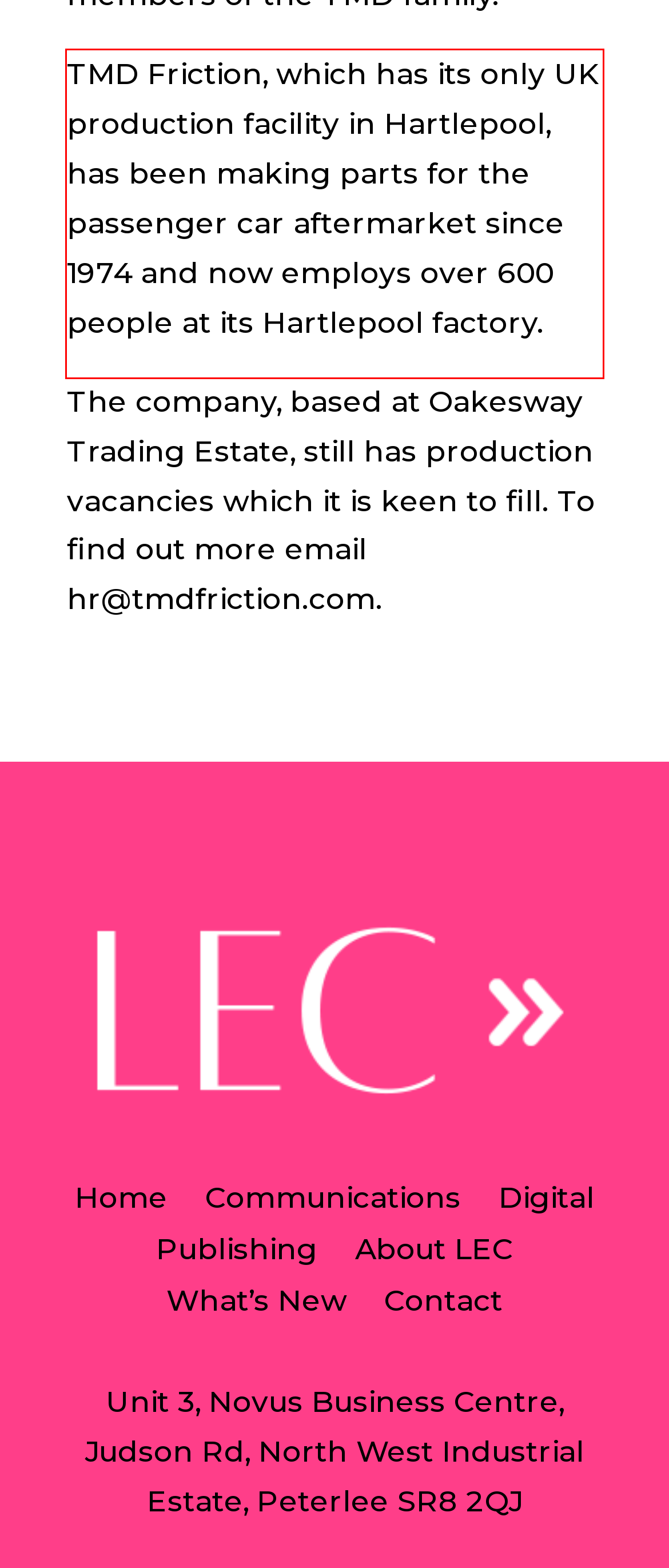From the provided screenshot, extract the text content that is enclosed within the red bounding box.

TMD Friction, which has its only UK production facility in Hartlepool, has been making parts for the passenger car aftermarket since 1974 and now employs over 600 people at its Hartlepool factory.